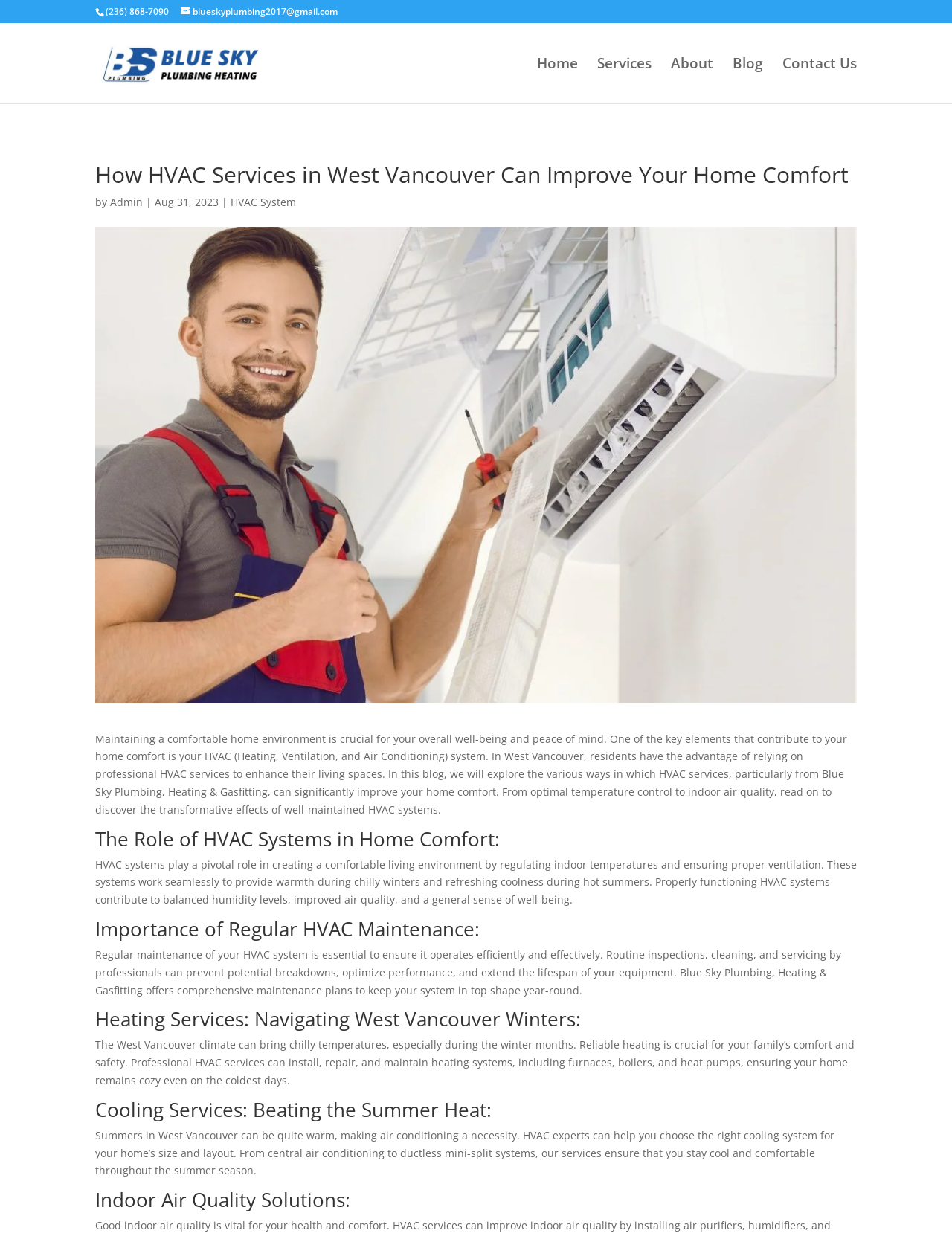Please identify the bounding box coordinates of the clickable element to fulfill the following instruction: "Visit the email address". The coordinates should be four float numbers between 0 and 1, i.e., [left, top, right, bottom].

[0.19, 0.004, 0.355, 0.014]